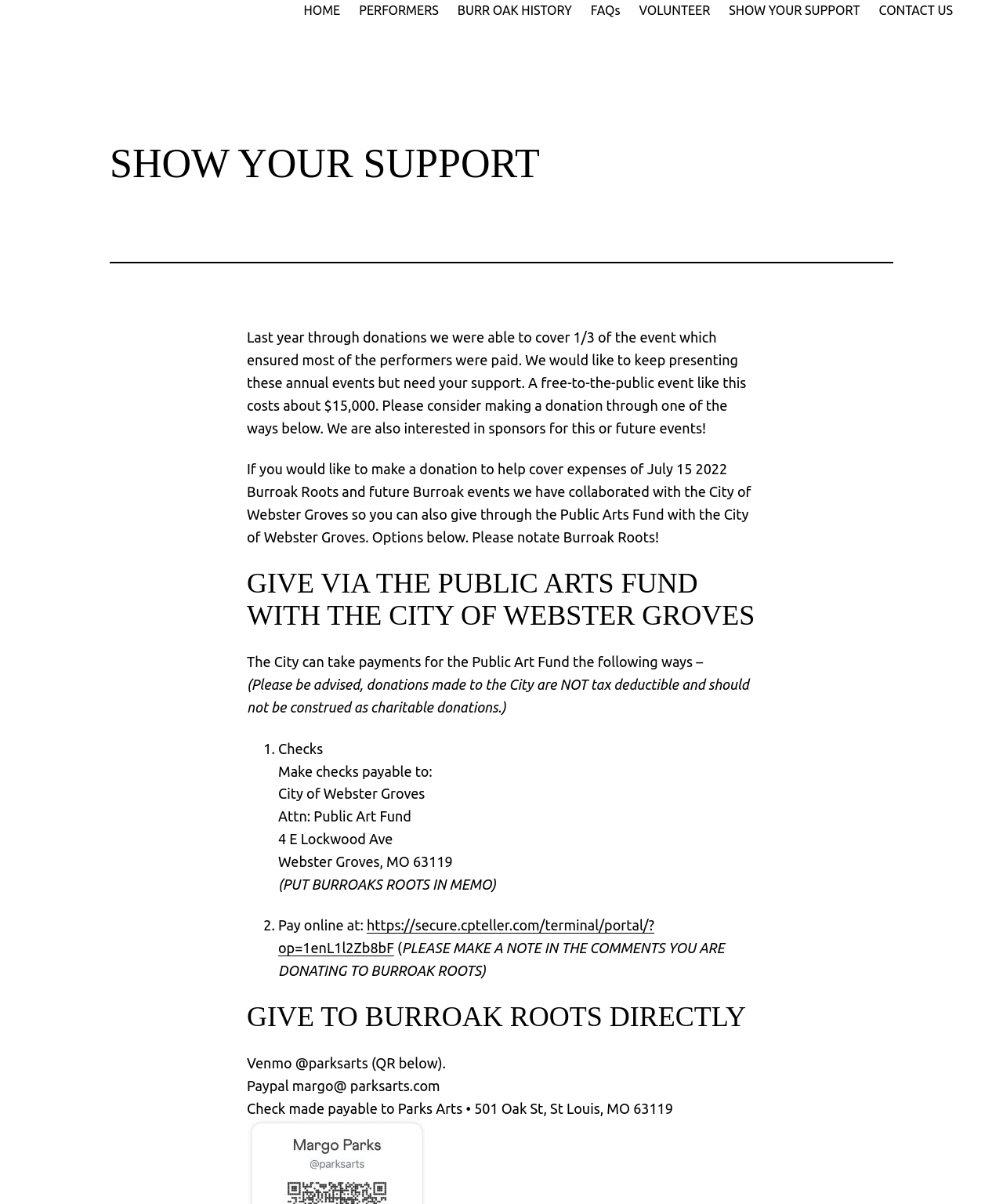Please examine the image and answer the question with a detailed explanation:
Is the donation to the City of Webster Groves tax deductible?

The webpage explicitly states that 'donations made to the City are NOT tax deductible and should not be construed as charitable donations'.